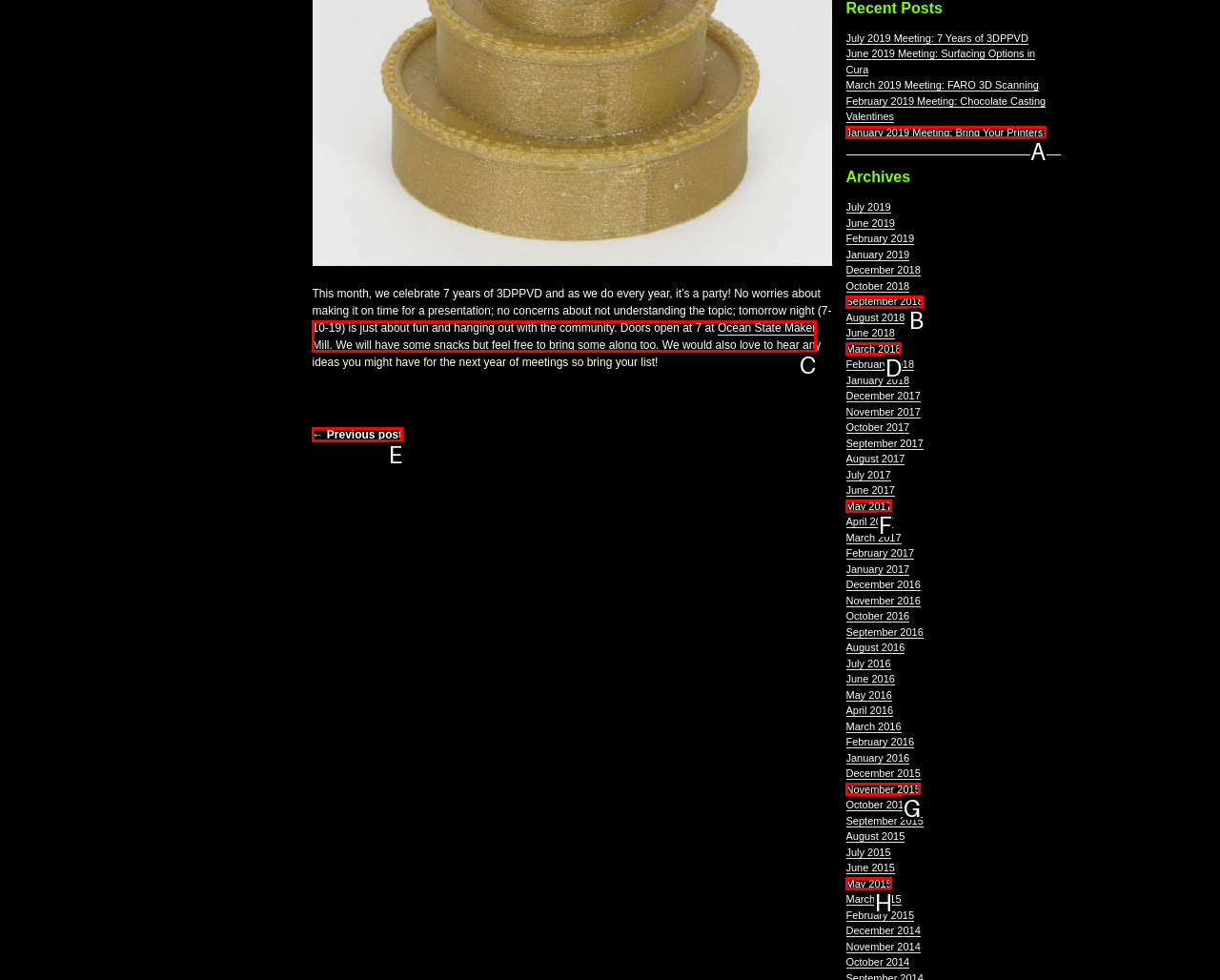Tell me which one HTML element best matches the description: Ocean State Maker Mill
Answer with the option's letter from the given choices directly.

C